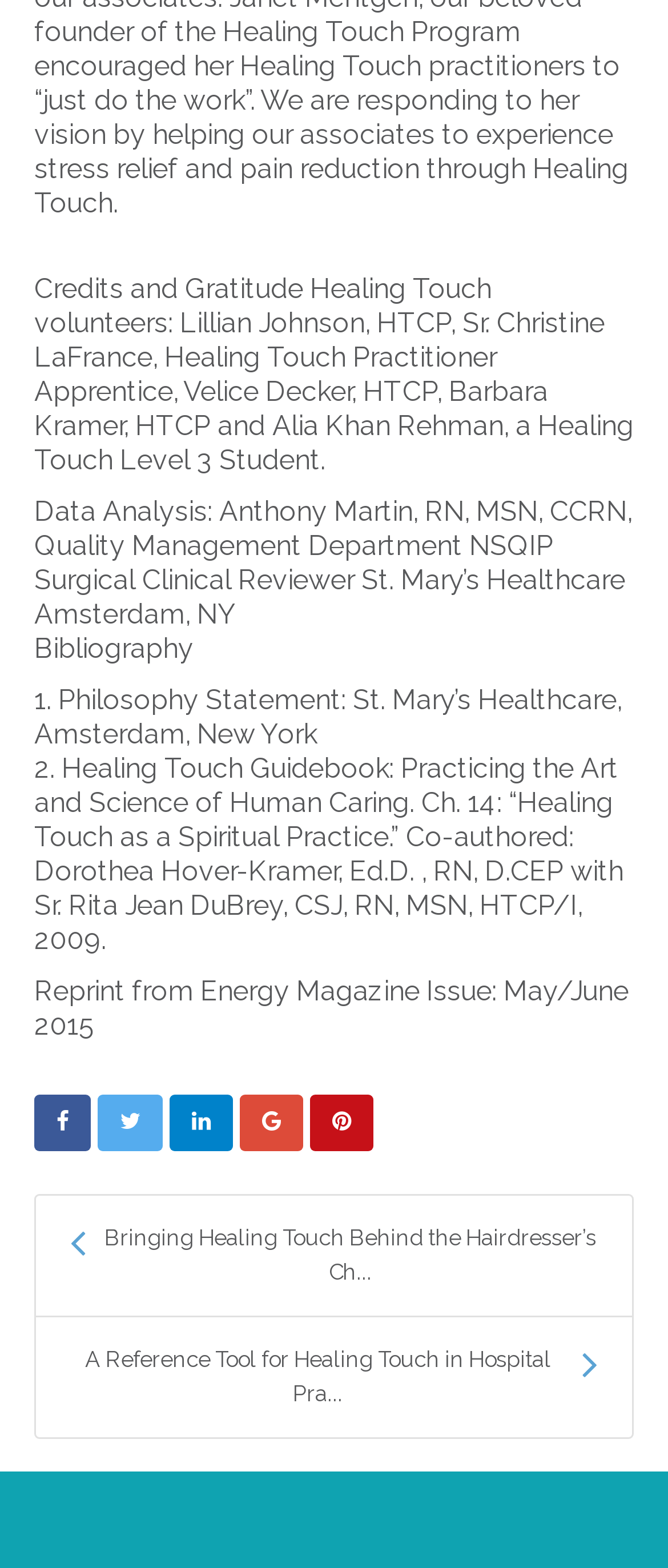What is the topic of the Reprint from Energy Magazine?
Based on the screenshot, provide your answer in one word or phrase.

Healing Touch as a Spiritual Practice